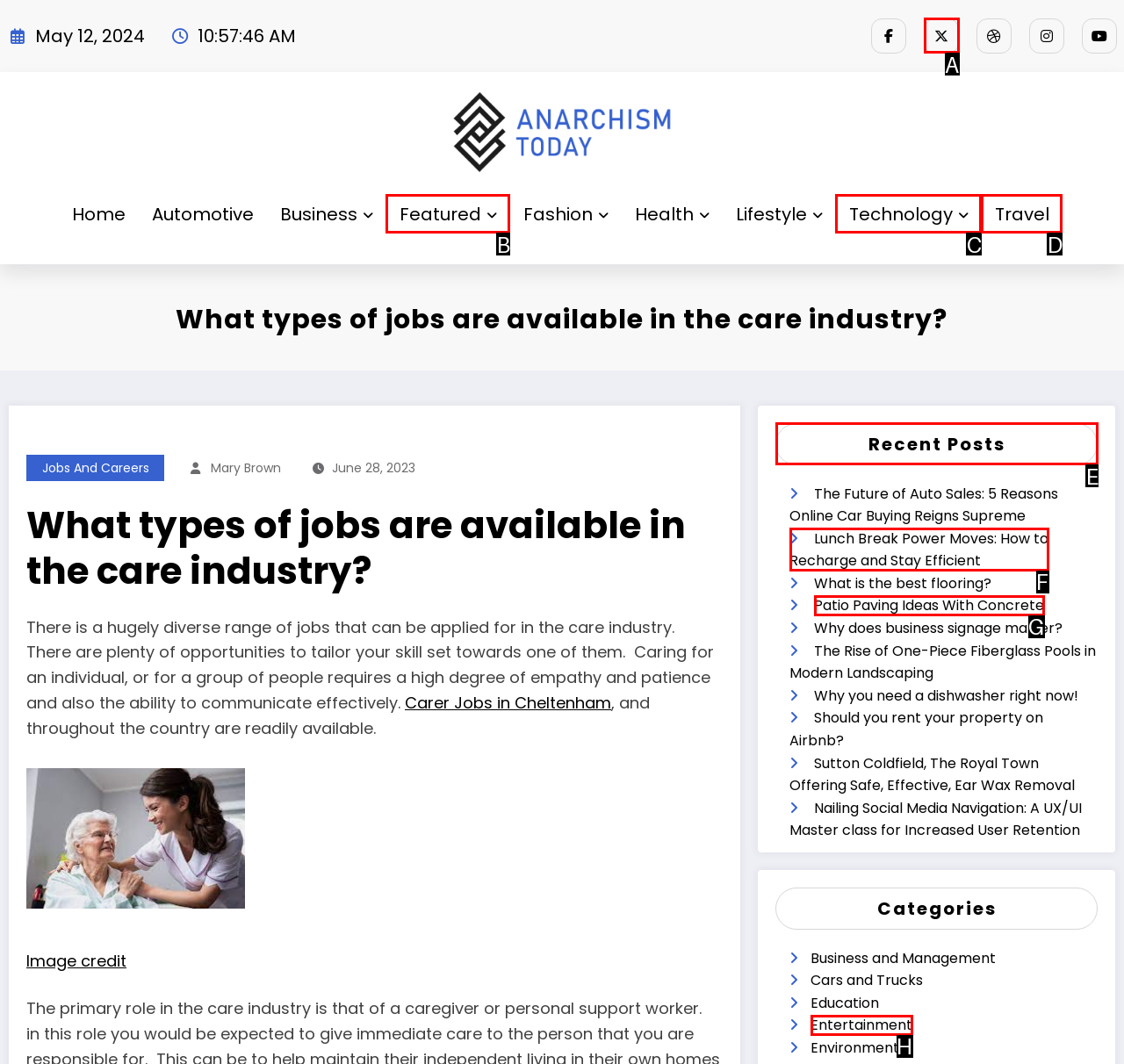Determine the letter of the element I should select to fulfill the following instruction: View 'Recent Posts'. Just provide the letter.

E